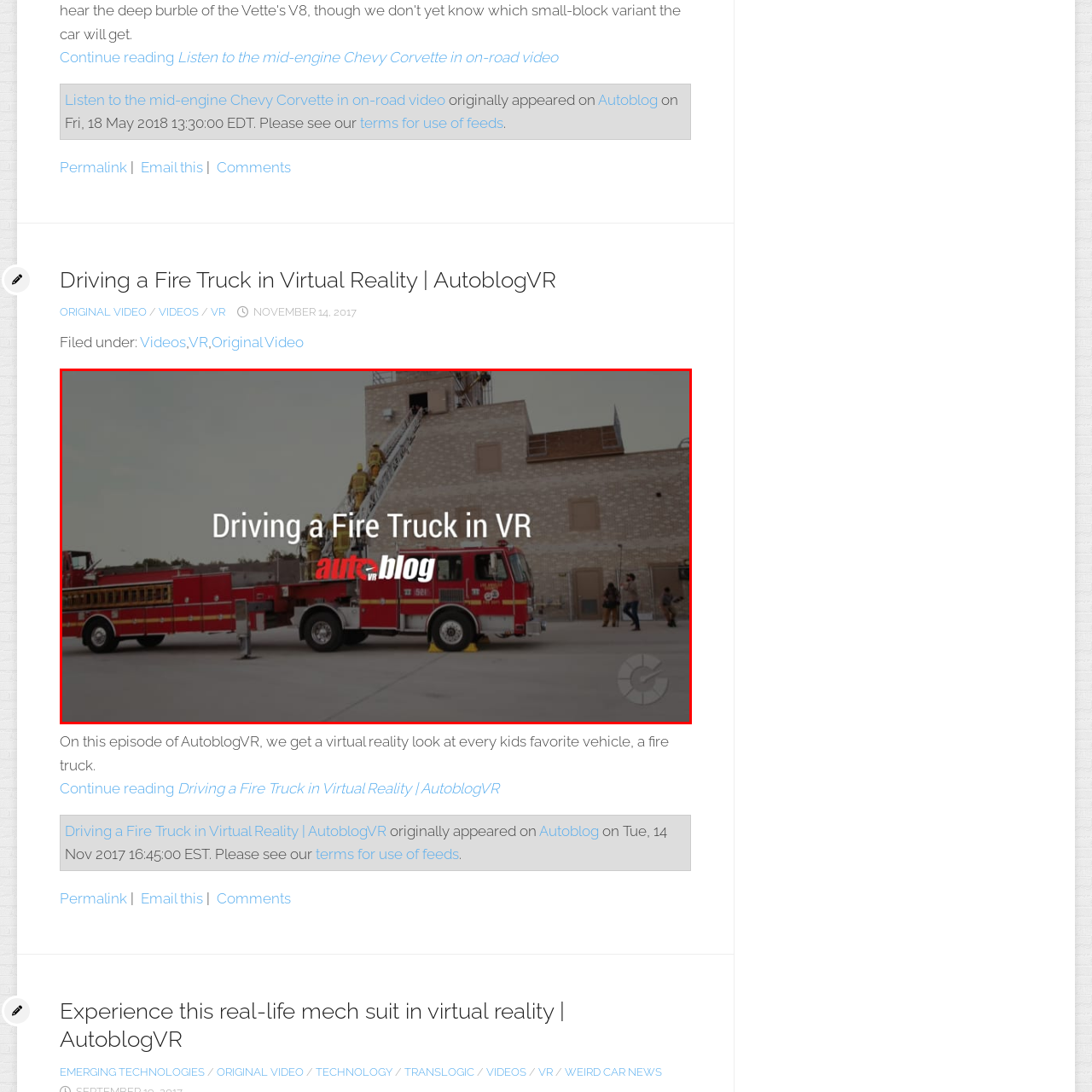Generate a detailed explanation of the image that is highlighted by the red box.

The image showcases an engaging virtual reality experience centered around driving a fire truck, as indicated by the prominently displayed title, "Driving a Fire Truck in VR." This innovative concept is highlighted by the inclusion of the Autoblog logo, suggesting that this experience is part of their virtual reality series. The scene features a bright red fire truck positioned prominently in front of a training facility, which has a multi-level structure, likely designed for fire training exercises. Firefighters in gear can be seen interacting with the training apparatus, providing a lively backdrop that emphasizes the real-world application of this virtual experience. The visual composition merges the excitement of firefighting with imaginative technology, illustrating a unique blend of realism and virtual engagement in the world of firefighting training.